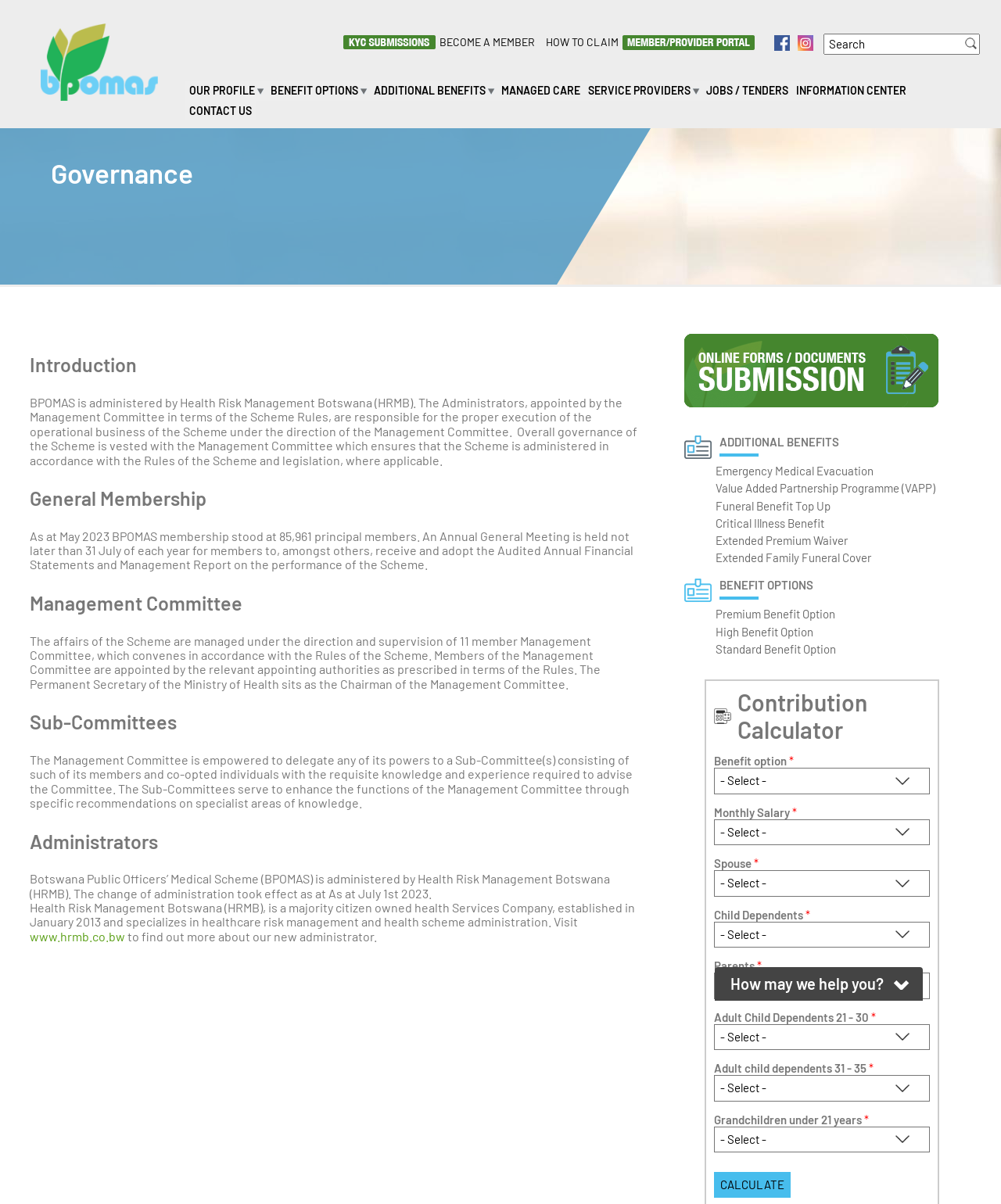Pinpoint the bounding box coordinates of the clickable area necessary to execute the following instruction: "Click on BECOME A MEMBER". The coordinates should be given as four float numbers between 0 and 1, namely [left, top, right, bottom].

[0.439, 0.029, 0.534, 0.04]